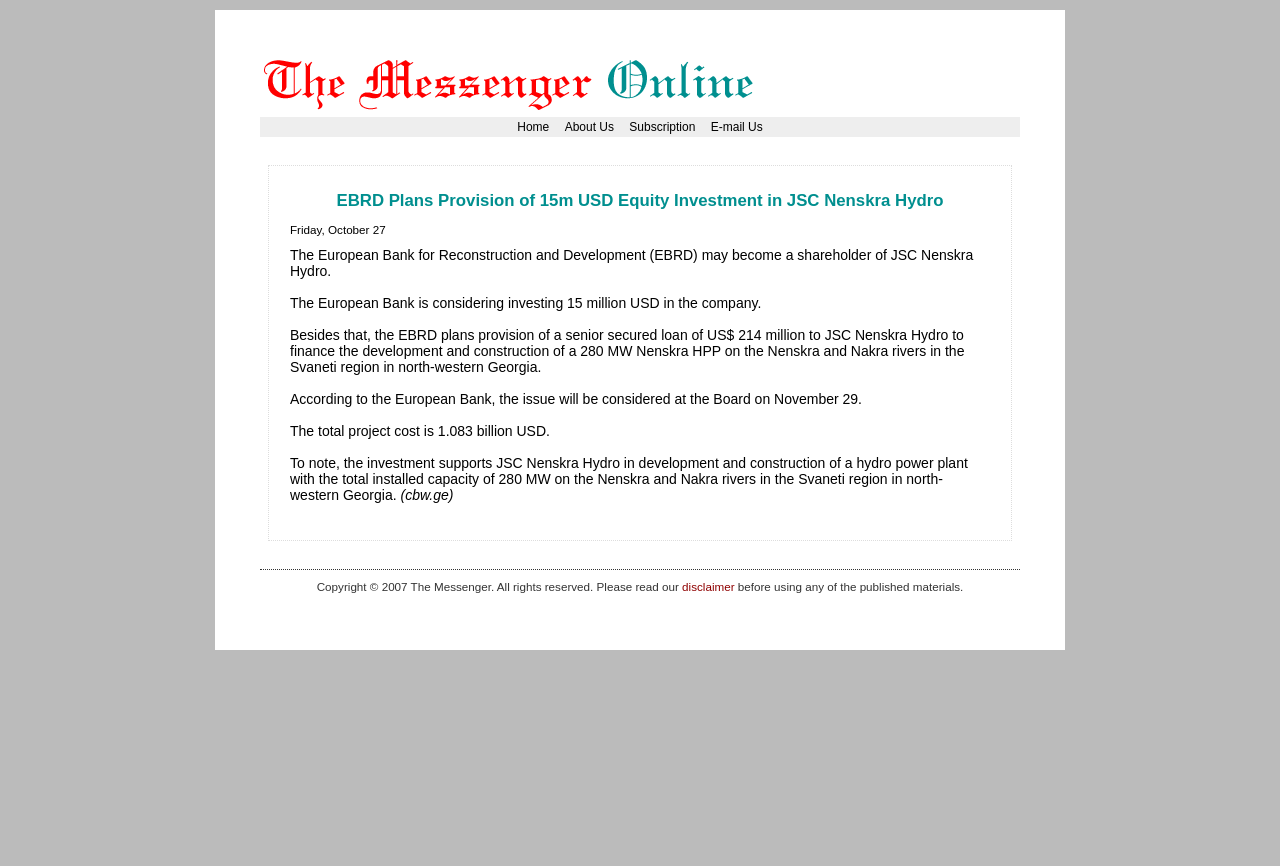Extract the top-level heading from the webpage and provide its text.

EBRD Plans Provision of 15m USD Equity Investment in JSC Nenskra Hydro